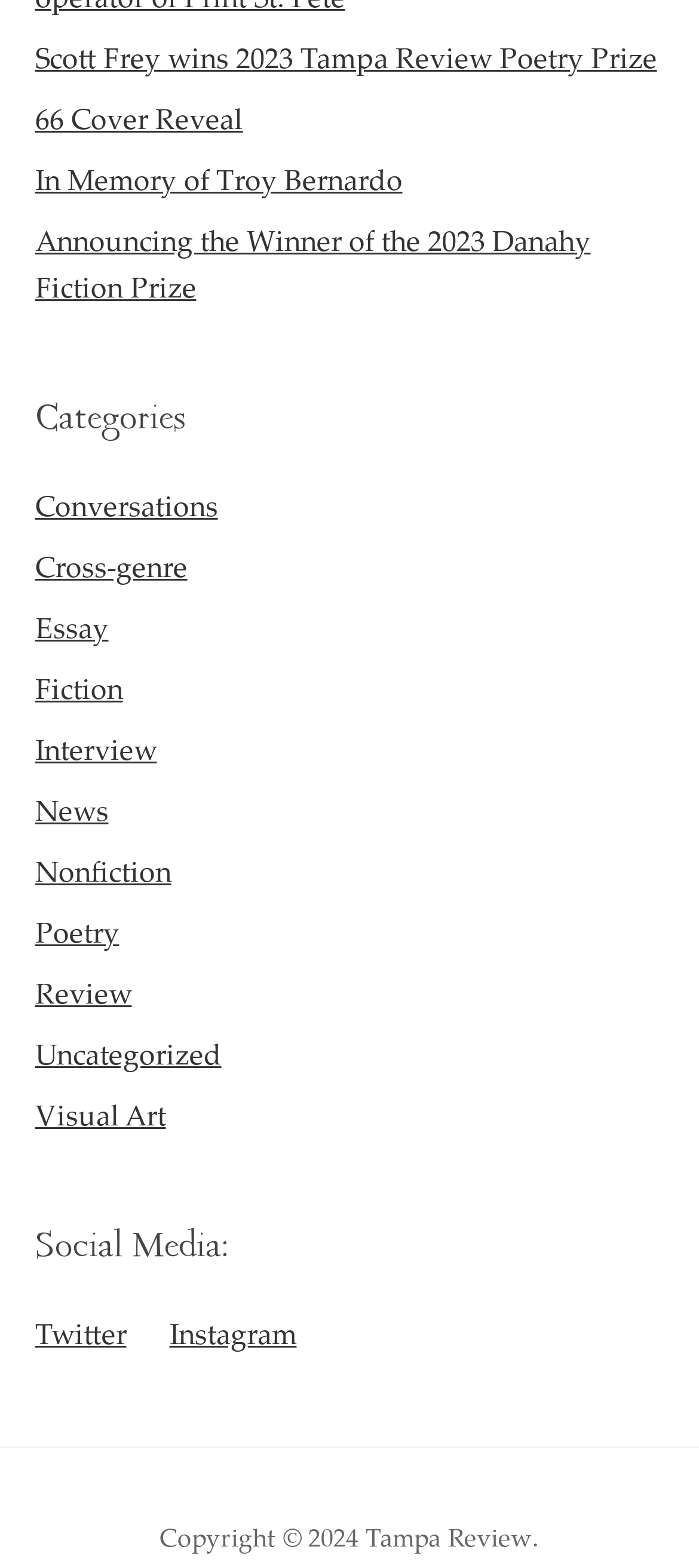Locate the bounding box coordinates of the element that should be clicked to fulfill the instruction: "View the 66 Cover Reveal".

[0.05, 0.063, 0.347, 0.088]